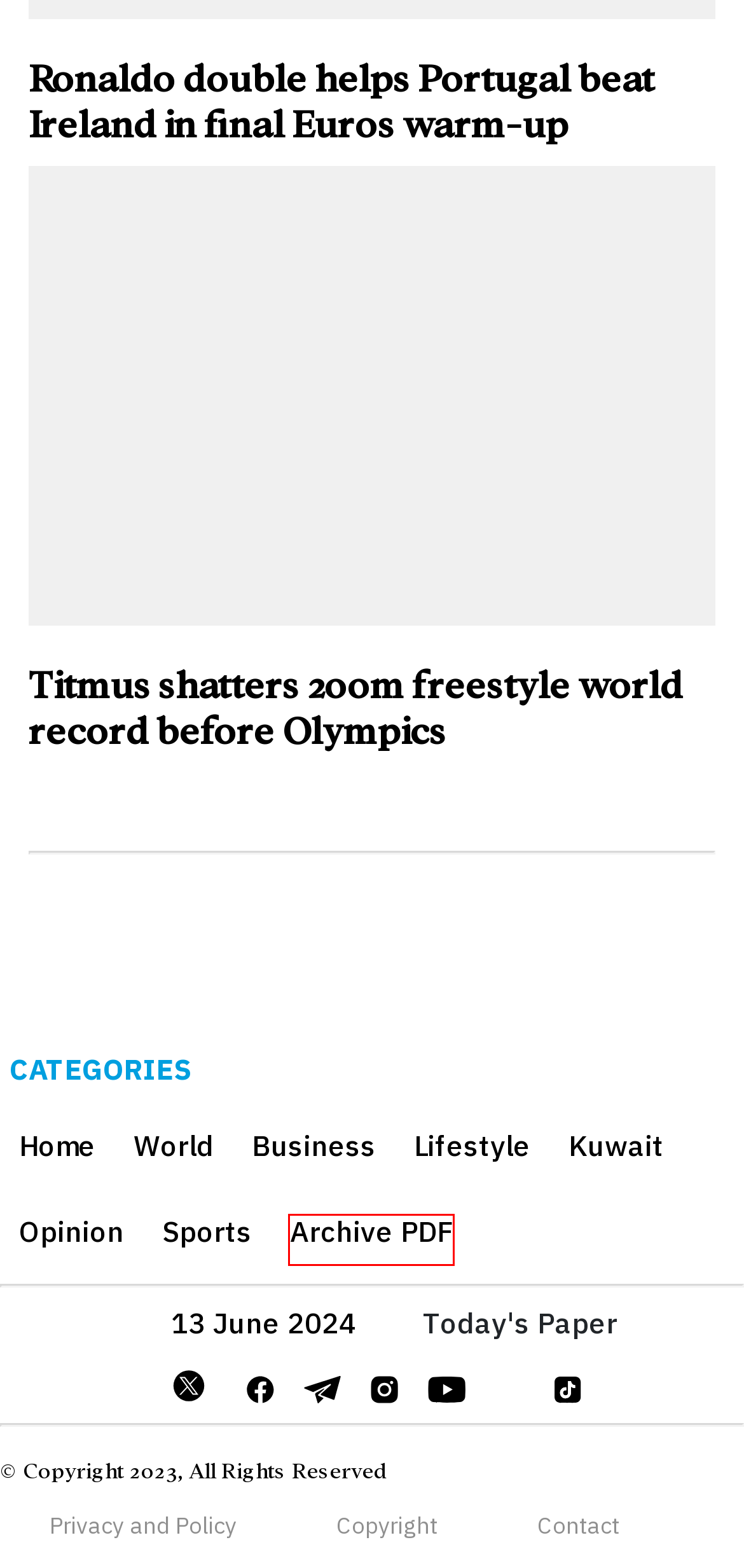Review the webpage screenshot provided, noting the red bounding box around a UI element. Choose the description that best matches the new webpage after clicking the element within the bounding box. The following are the options:
A. Business | kuwaittimes
B. kuwait | kuwaittimes
C. World | kuwaittimes
D. Lifestyle | kuwaittimes
E. opinion | kuwaittimes
F. contact | kuwaittimes
G. Kuwait Times - Kuwait News
H. Archive pdf | kuwaittimes

H